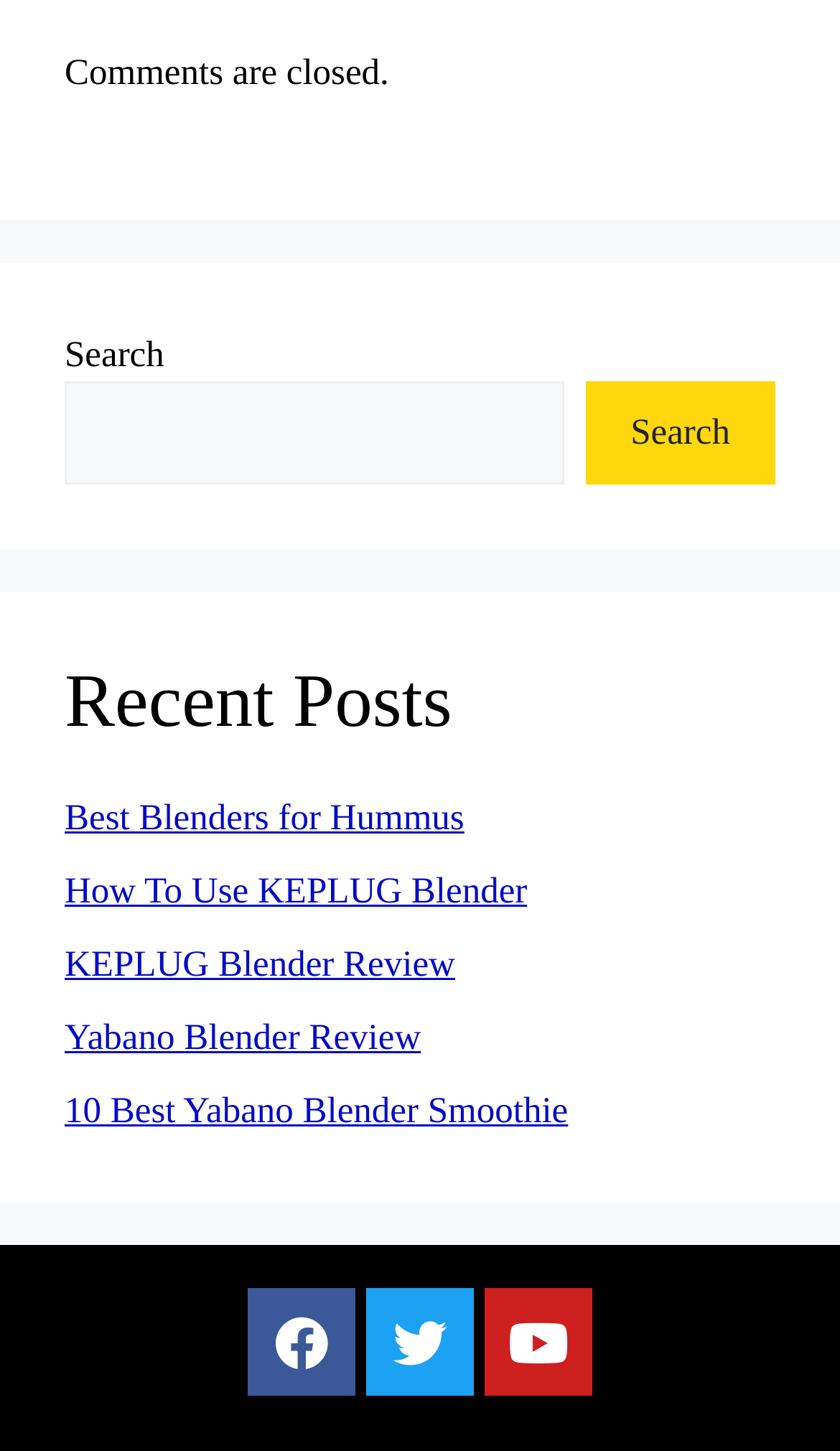Could you determine the bounding box coordinates of the clickable element to complete the instruction: "Watch videos on the Youtube channel"? Provide the coordinates as four float numbers between 0 and 1, i.e., [left, top, right, bottom].

[0.577, 0.888, 0.705, 0.963]